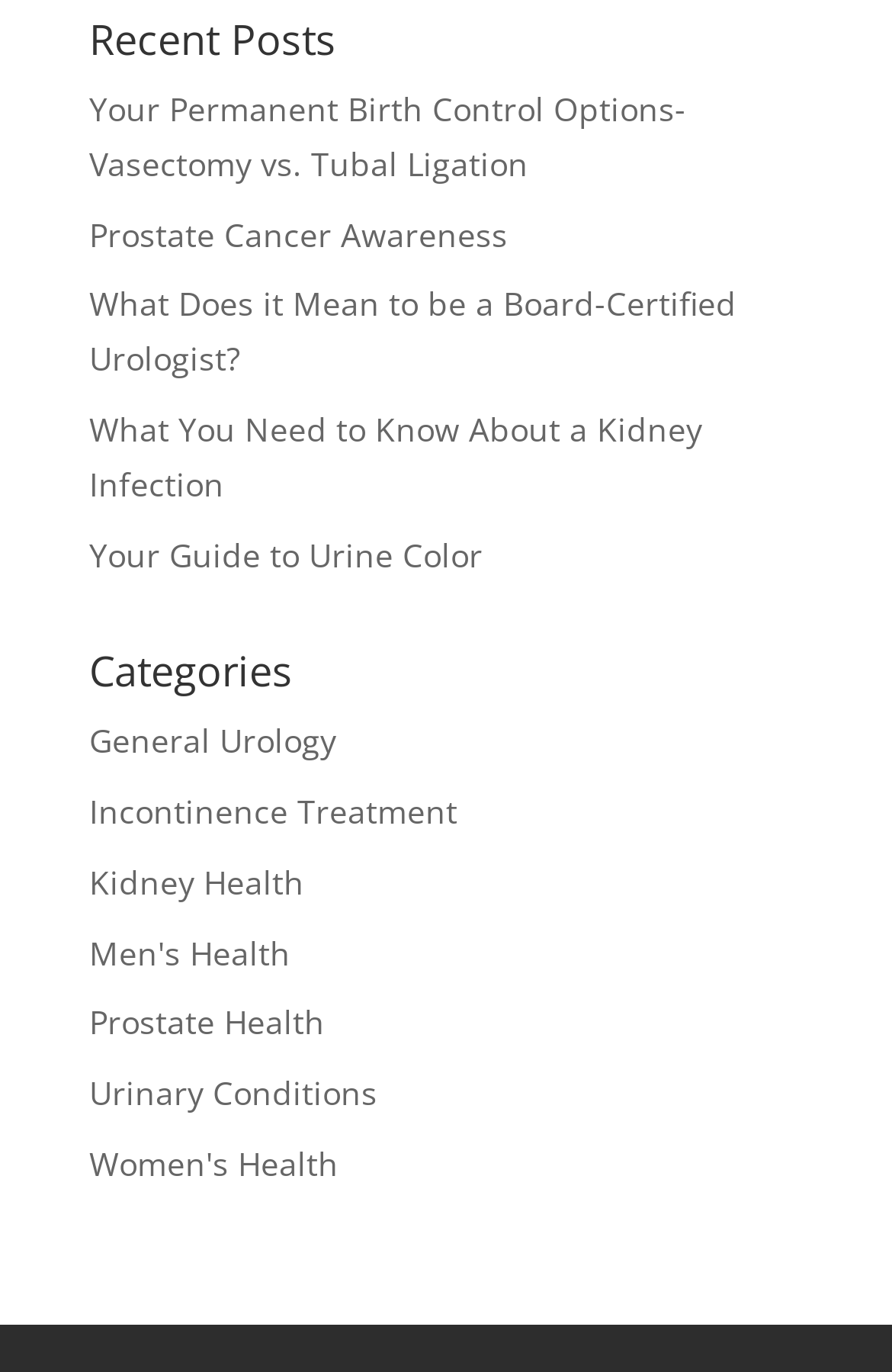What is the topic of the fifth post?
Based on the screenshot, answer the question with a single word or phrase.

Kidney Infection